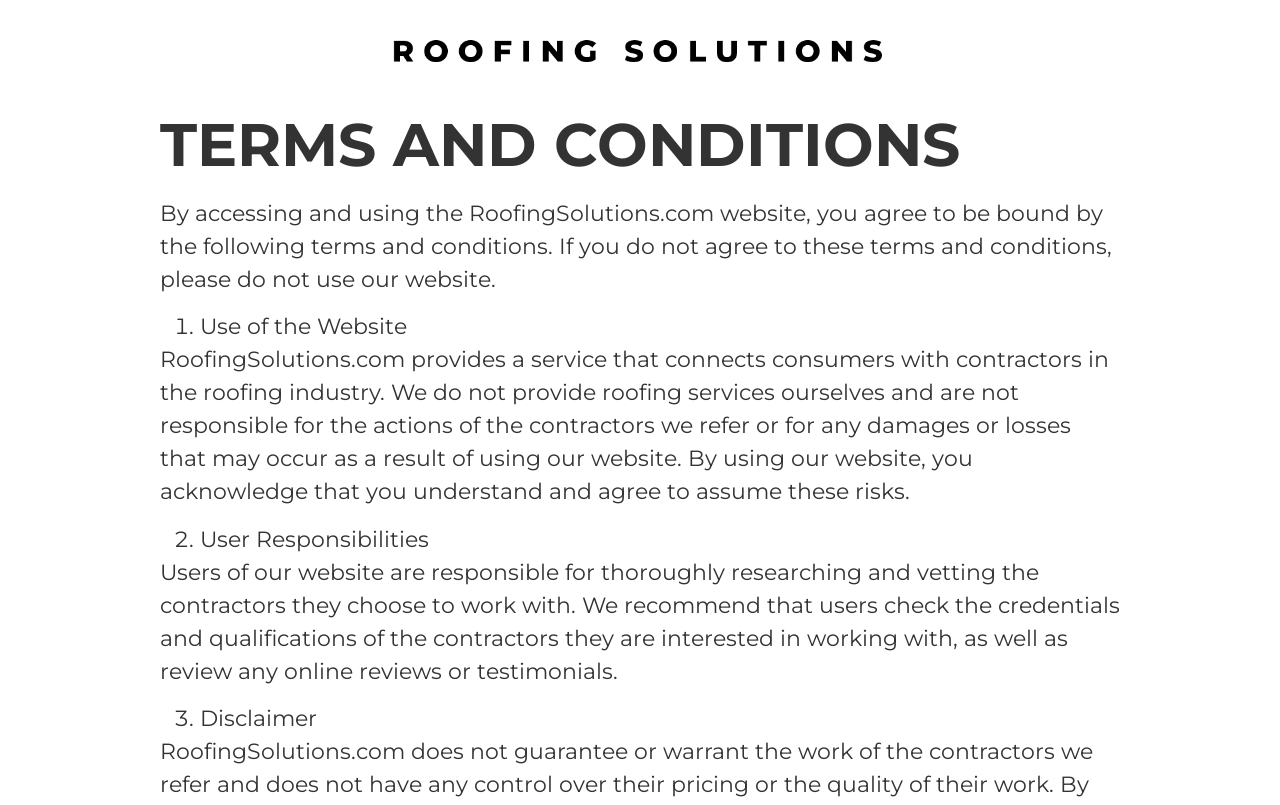Find the main header of the webpage and produce its text content.

TERMS AND CONDITIONS